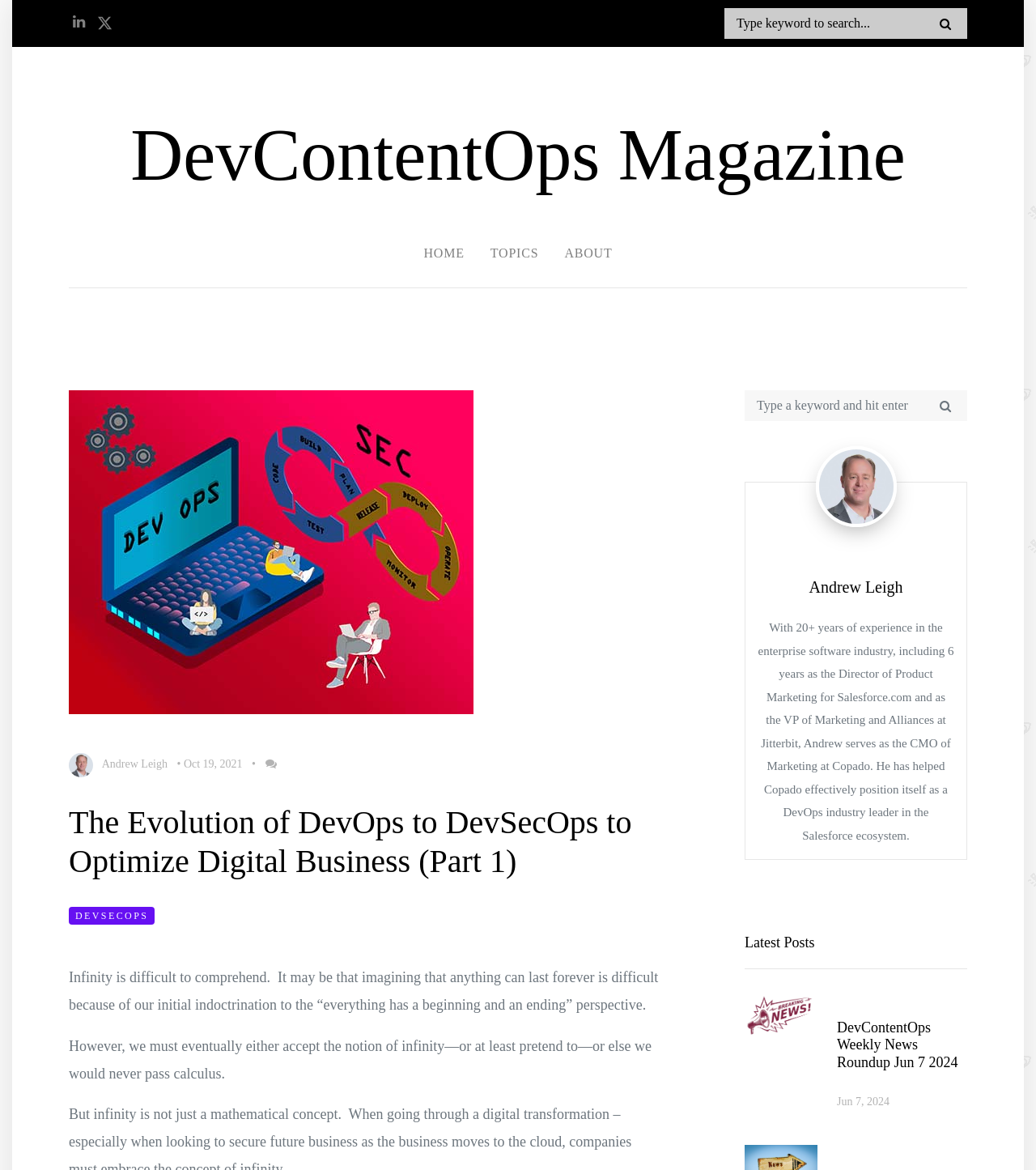Who is the author of the article?
Can you provide a detailed and comprehensive answer to the question?

The author of the article can be found in the static text element with the text 'Andrew Leigh' which is located near the image element with the alt text 'Andrew Leigh'.